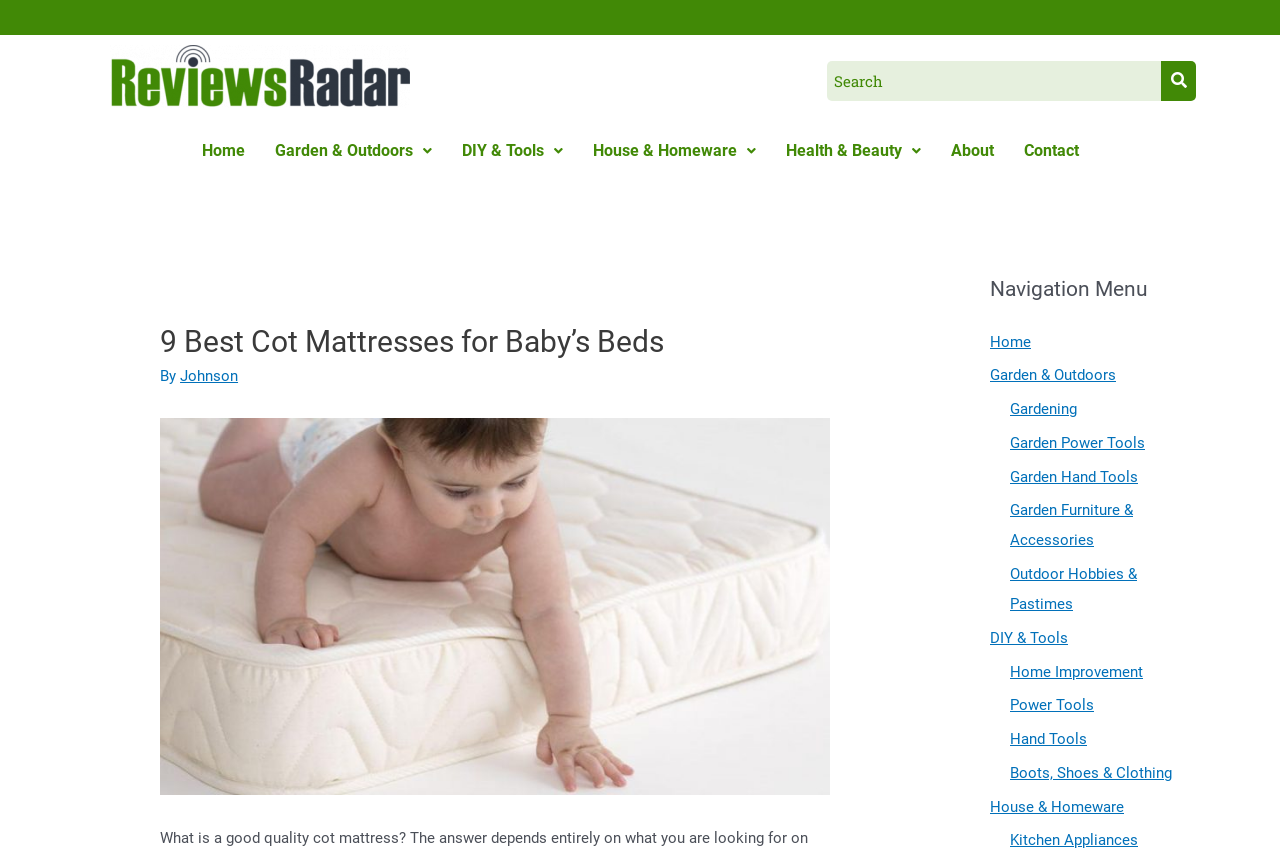Identify the bounding box coordinates of the section to be clicked to complete the task described by the following instruction: "Go to Home page". The coordinates should be four float numbers between 0 and 1, formatted as [left, top, right, bottom].

[0.146, 0.15, 0.203, 0.204]